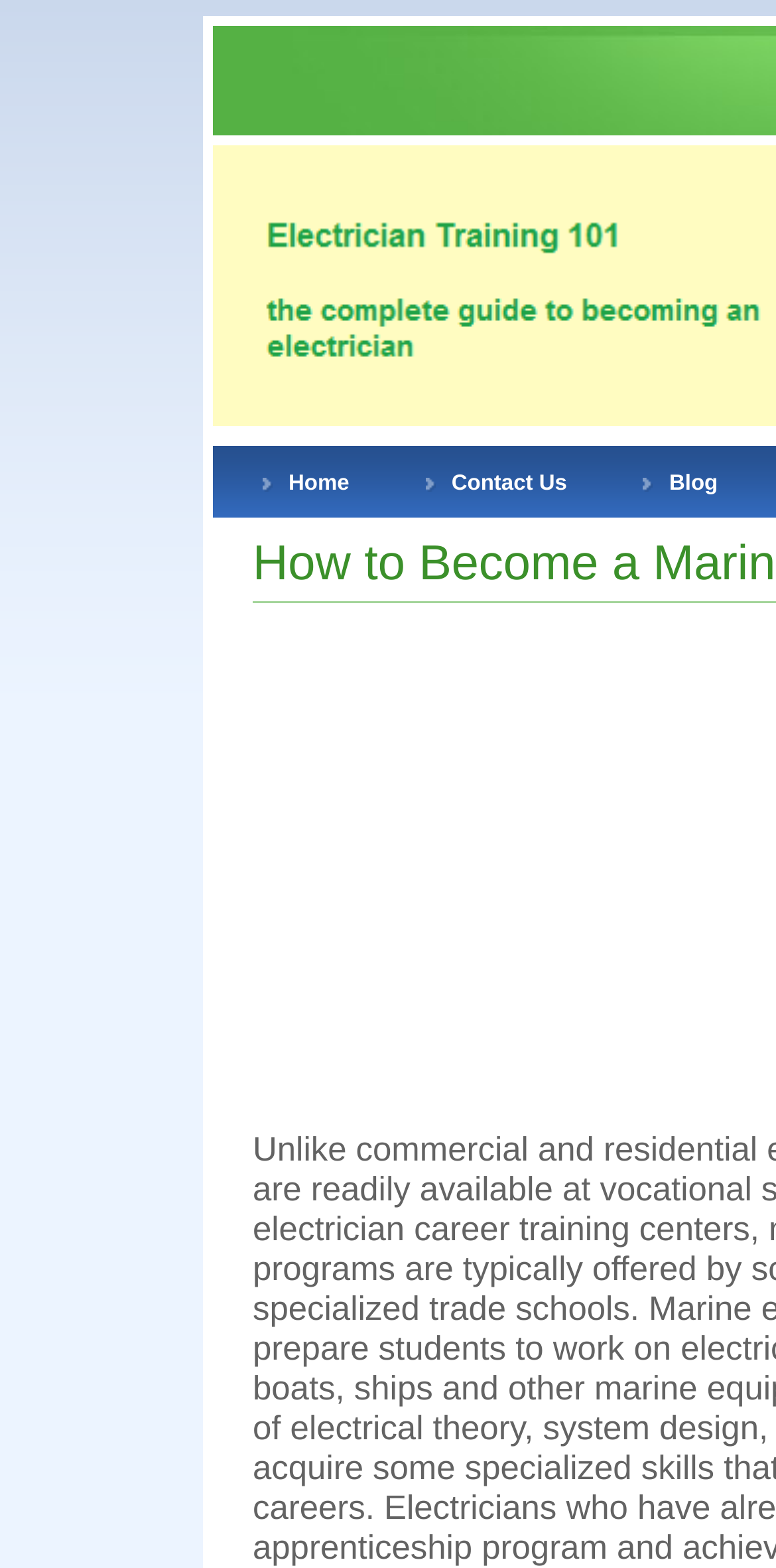Determine the bounding box coordinates (top-left x, top-left y, bottom-right x, bottom-right y) of the UI element described in the following text: Read now

None